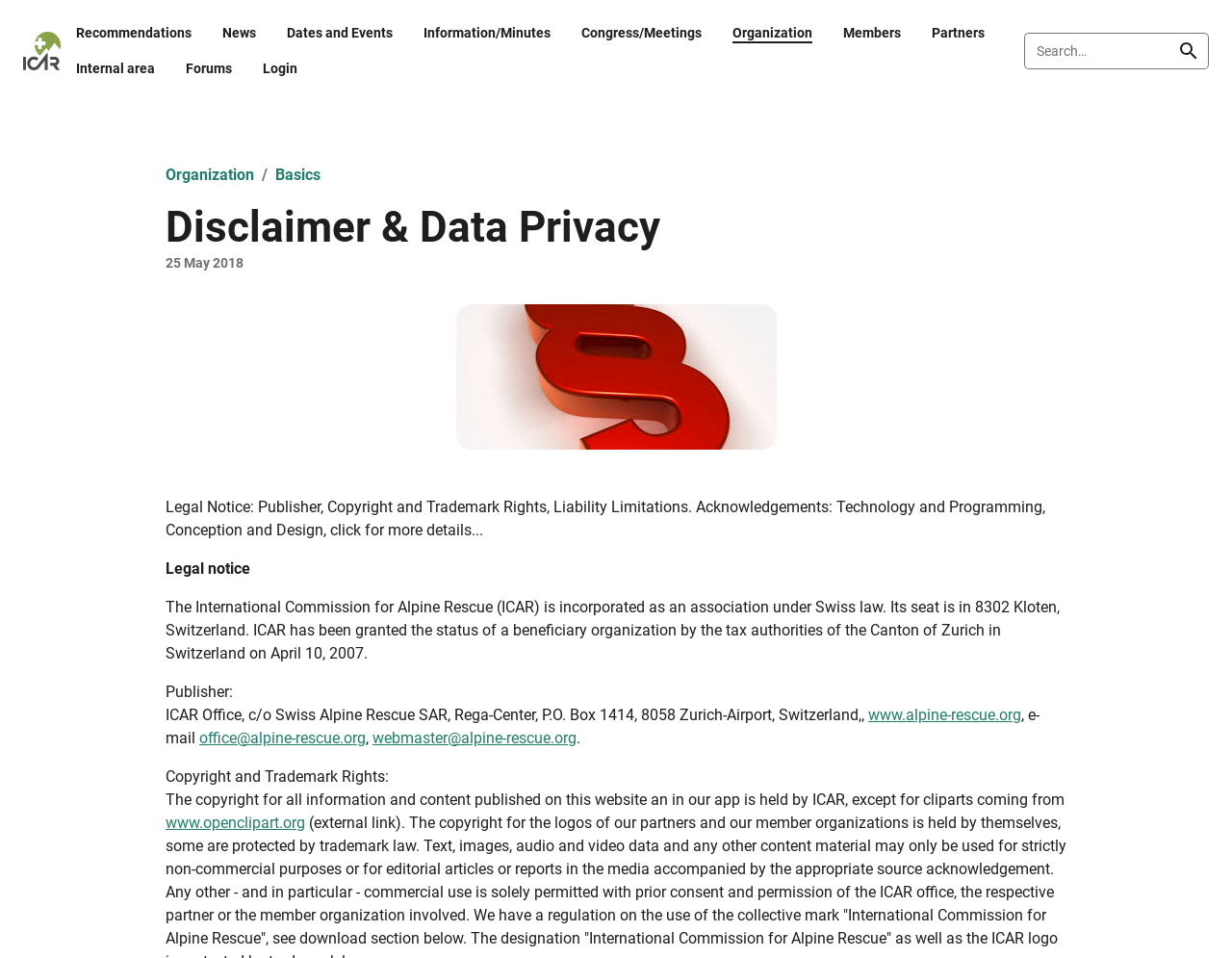Please find and generate the text of the main heading on the webpage.

Disclaimer & Data Privacy